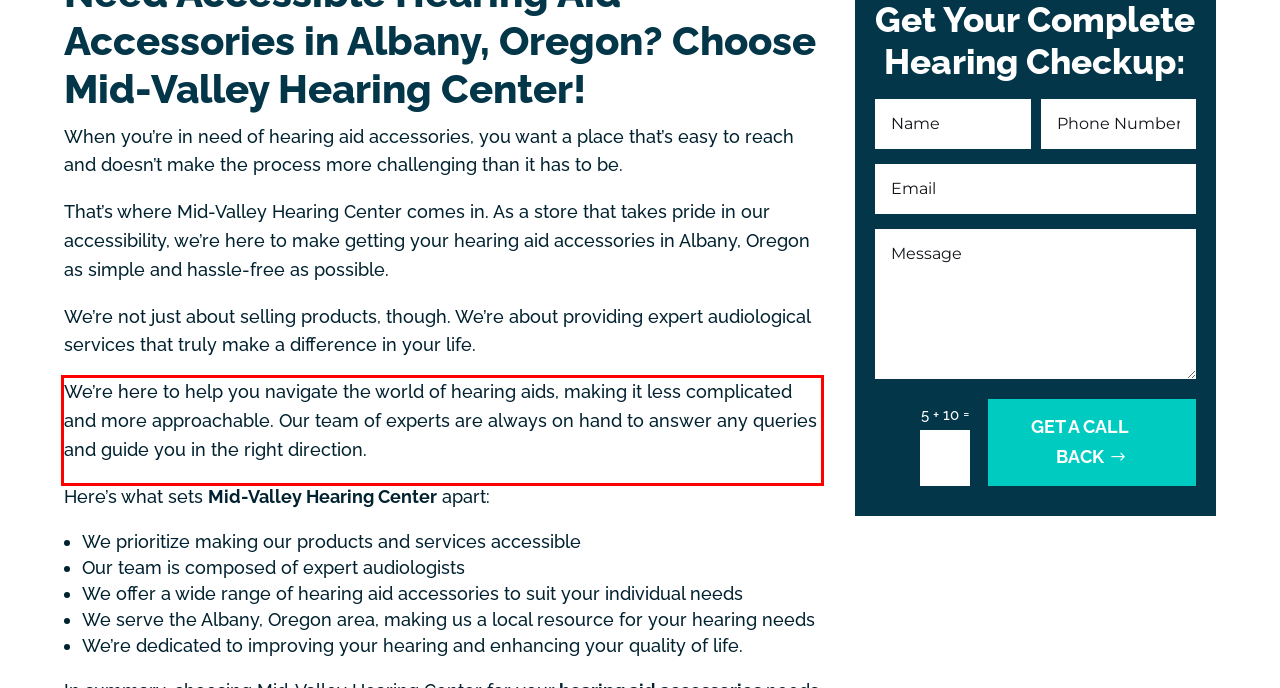Using the provided webpage screenshot, identify and read the text within the red rectangle bounding box.

We’re here to help you navigate the world of hearing aids, making it less complicated and more approachable. Our team of experts are always on hand to answer any queries and guide you in the right direction.